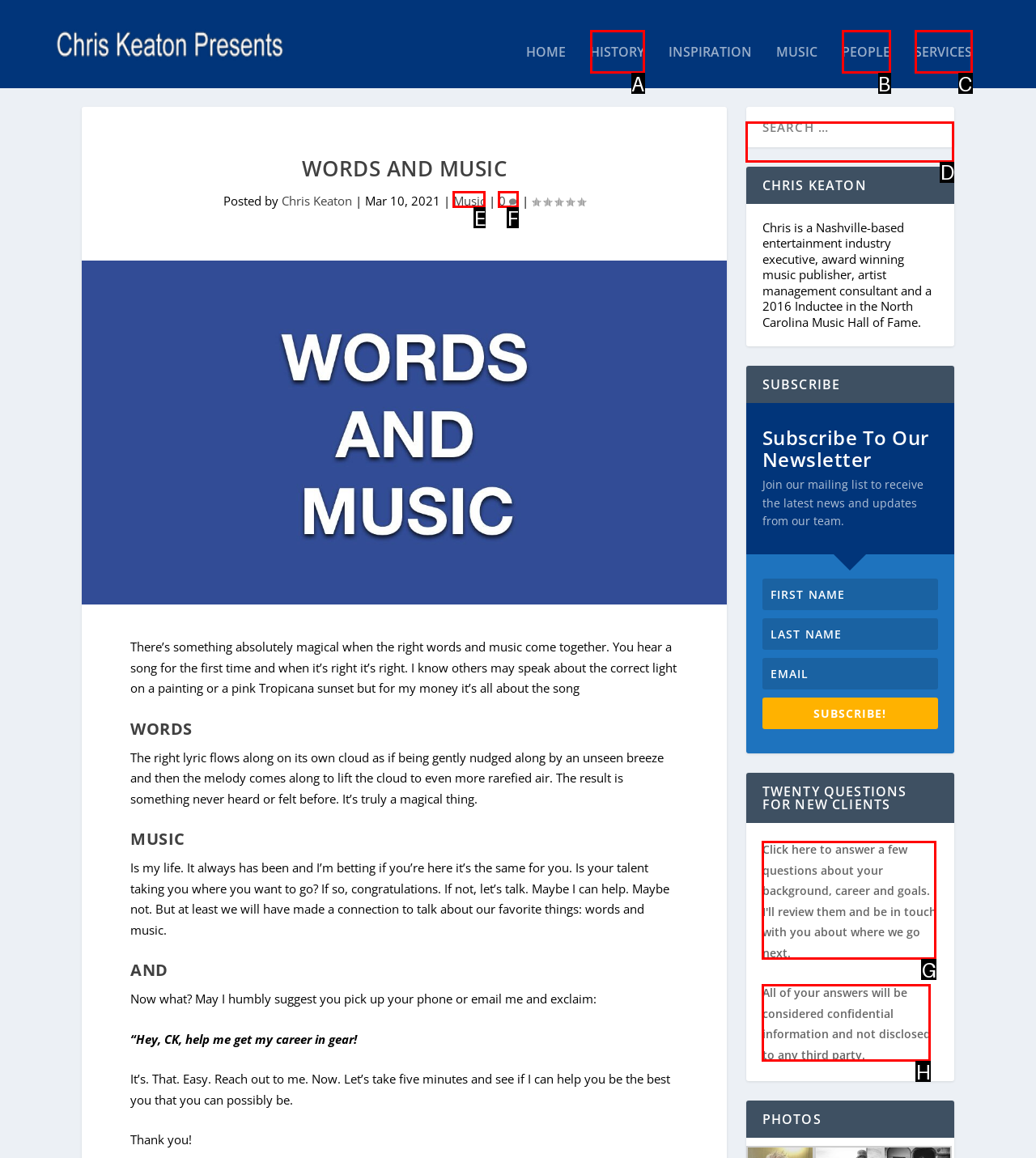Which option should I select to accomplish the task: Search for something? Respond with the corresponding letter from the given choices.

D